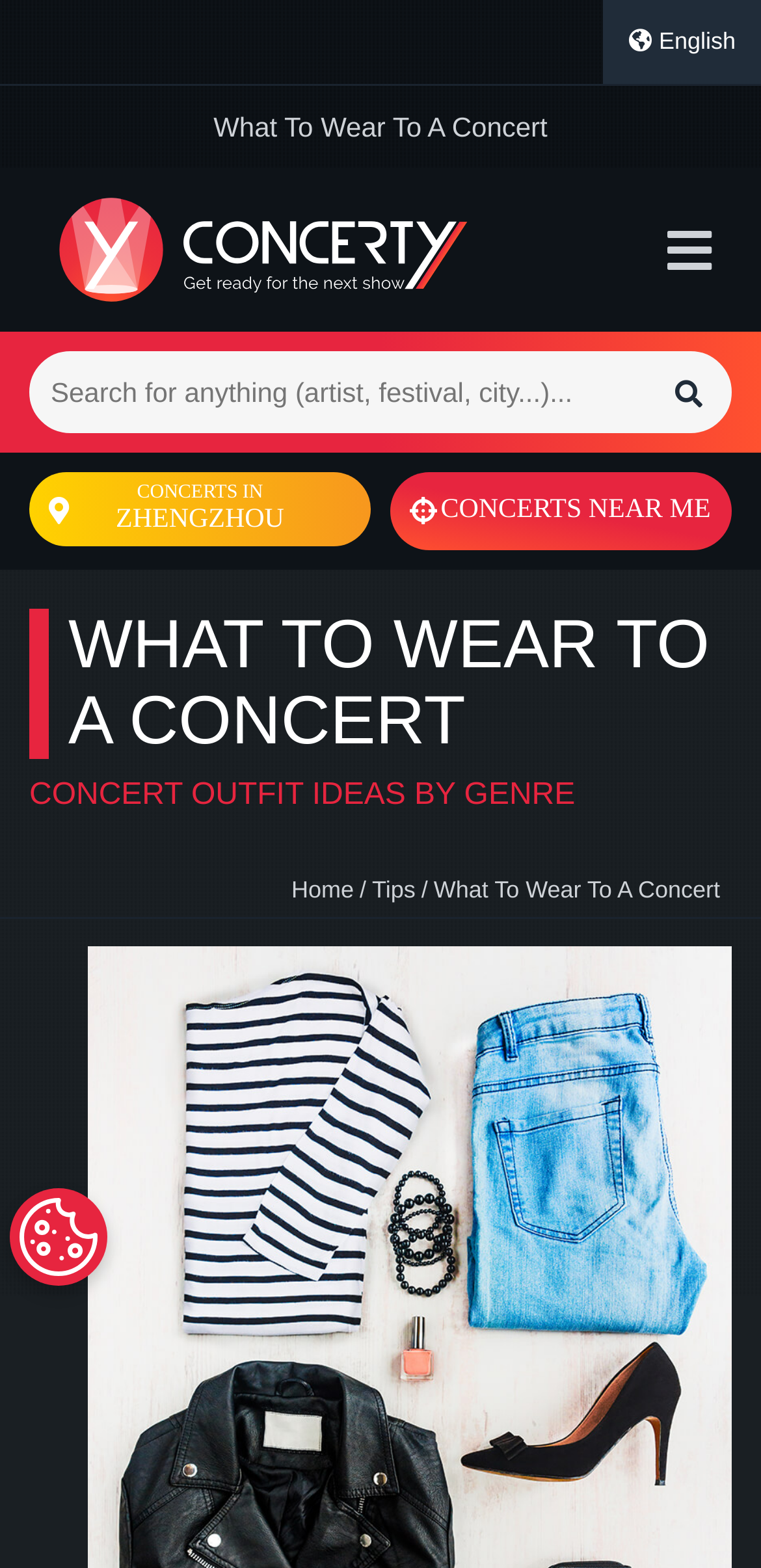Please reply to the following question with a single word or a short phrase:
What is the purpose of the textbox?

Search for anything